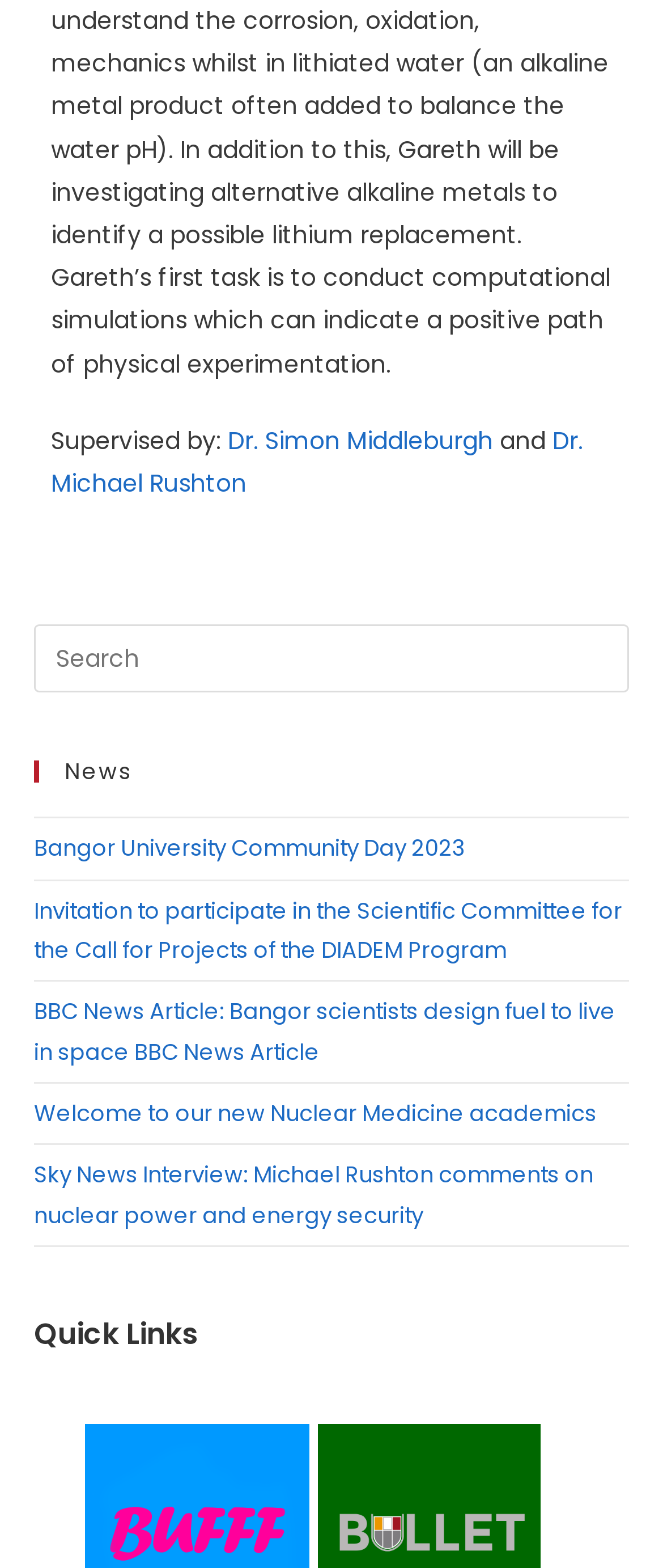How many links are listed under the 'News' section?
Look at the image and respond with a one-word or short-phrase answer.

5